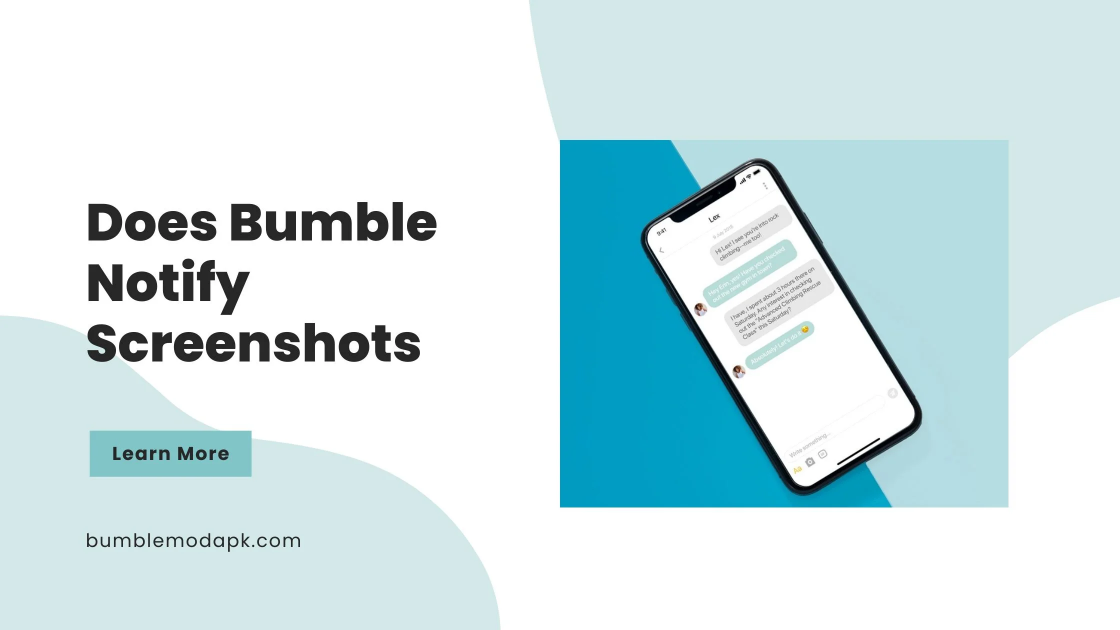What website is provided for additional information?
Look at the image and respond with a single word or a short phrase.

bumblemodapk.com